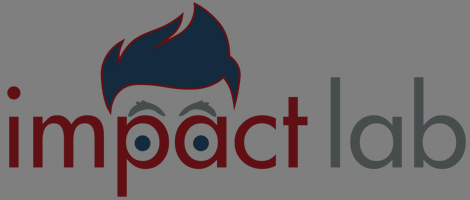Explain the image in a detailed and descriptive way.

The image features the logo of "Impact Lab," a platform focused on exploring disruptive technologies and innovative ideas. The design includes a stylized face with two large, engaging eyes and a distinctive hairstyle, hinting at a creative and dynamic ethos. The word "Impact" is prominently displayed in dark red, while "lab" is rendered in a sleek gray font, emphasizing the blend of creativity and analytical exploration central to the platform's mission. This visual representation reflects the initiative's aim to catalyze thought leadership and innovation in technology and business sectors.